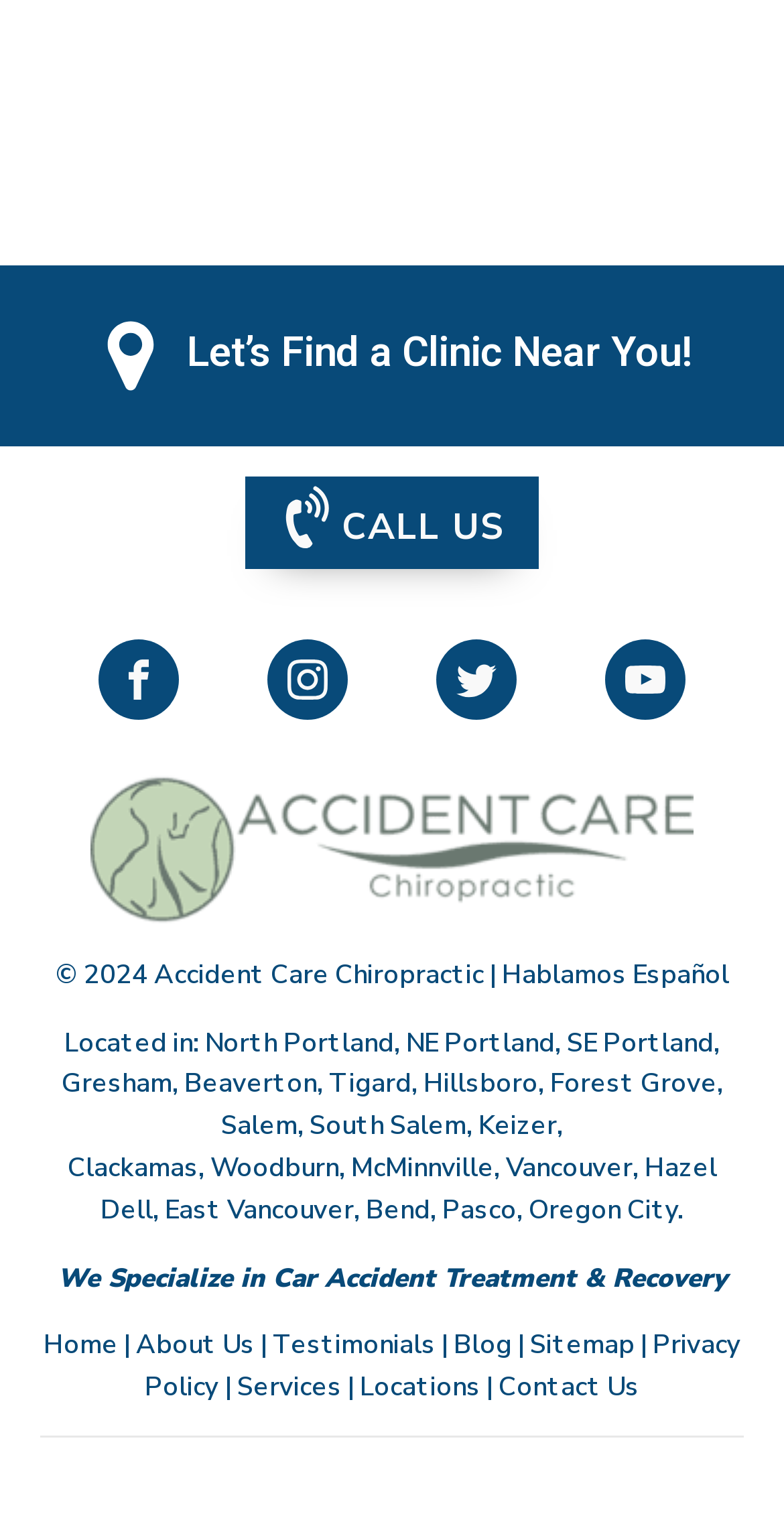What social media platforms is the clinic on?
Based on the image, answer the question in a detailed manner.

The clinic is on multiple social media platforms, including Facebook, Instagram, Twitter, and YouTube, as indicated by the links to these platforms at the top of the webpage.